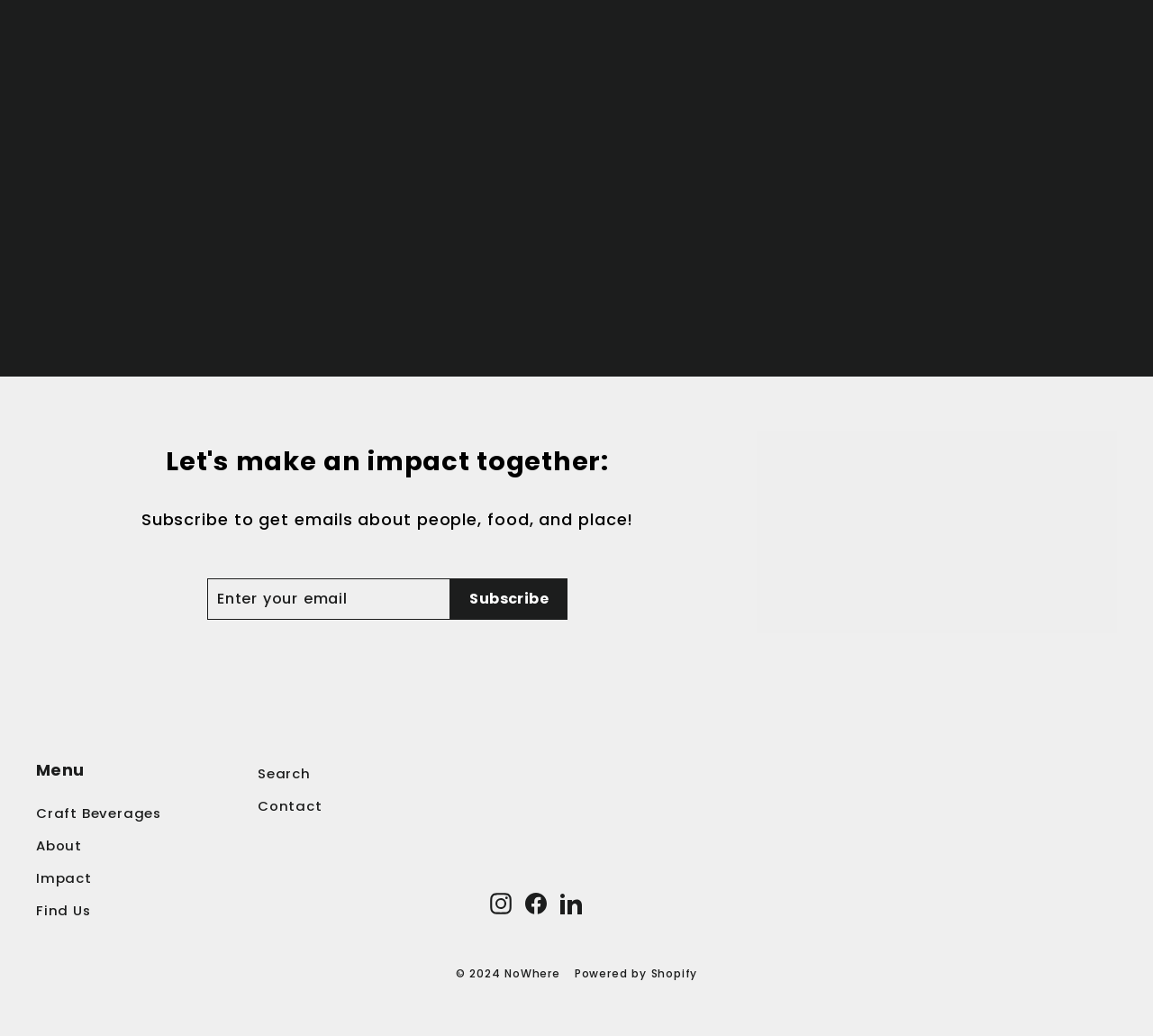What is the purpose of the textbox?
Look at the webpage screenshot and answer the question with a detailed explanation.

The textbox is labeled 'Enter your email' and is required, indicating that it is used to input an email address, likely for subscription or newsletter purposes.